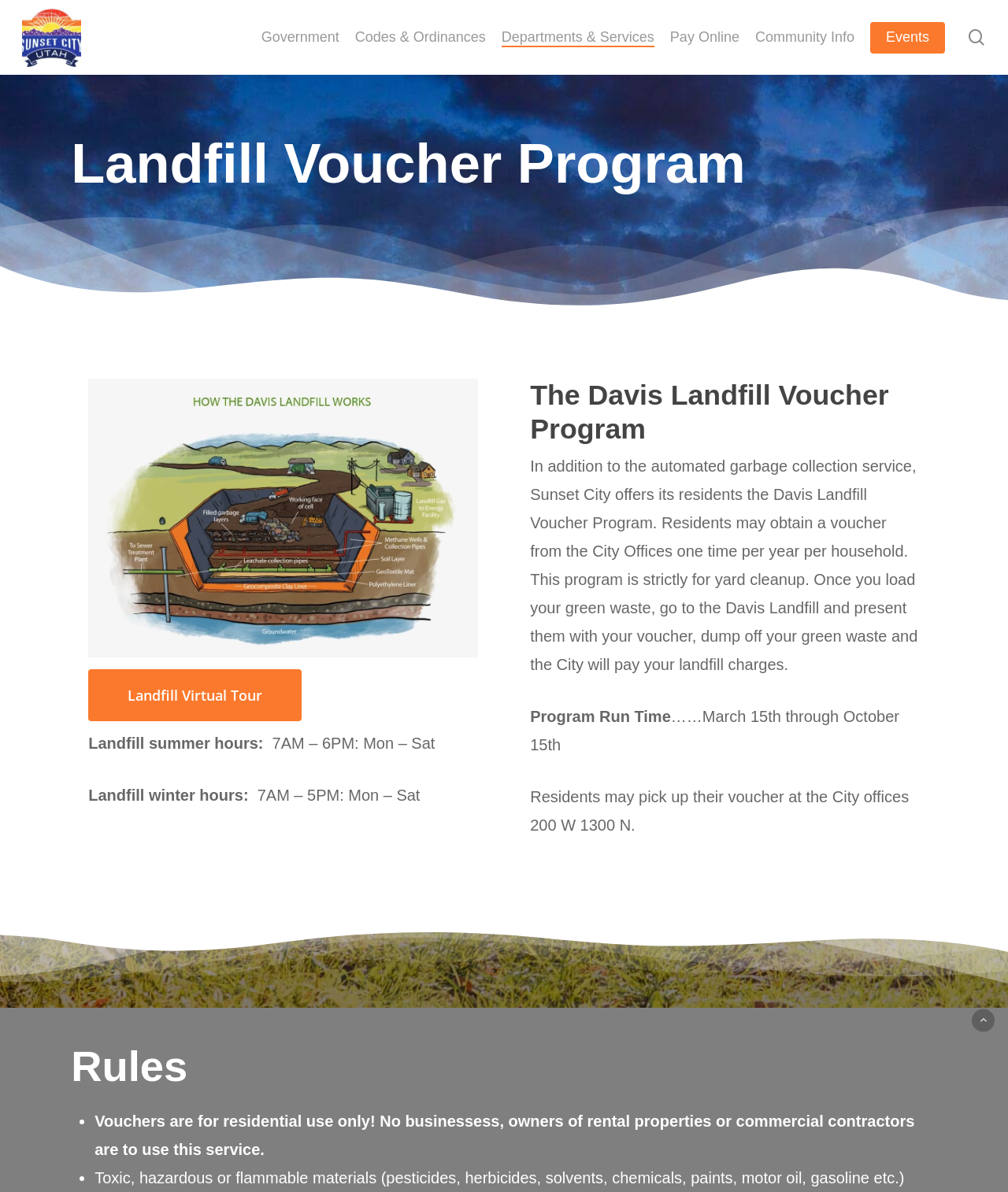Please answer the following question using a single word or phrase: What is the name of the city?

Sunset City